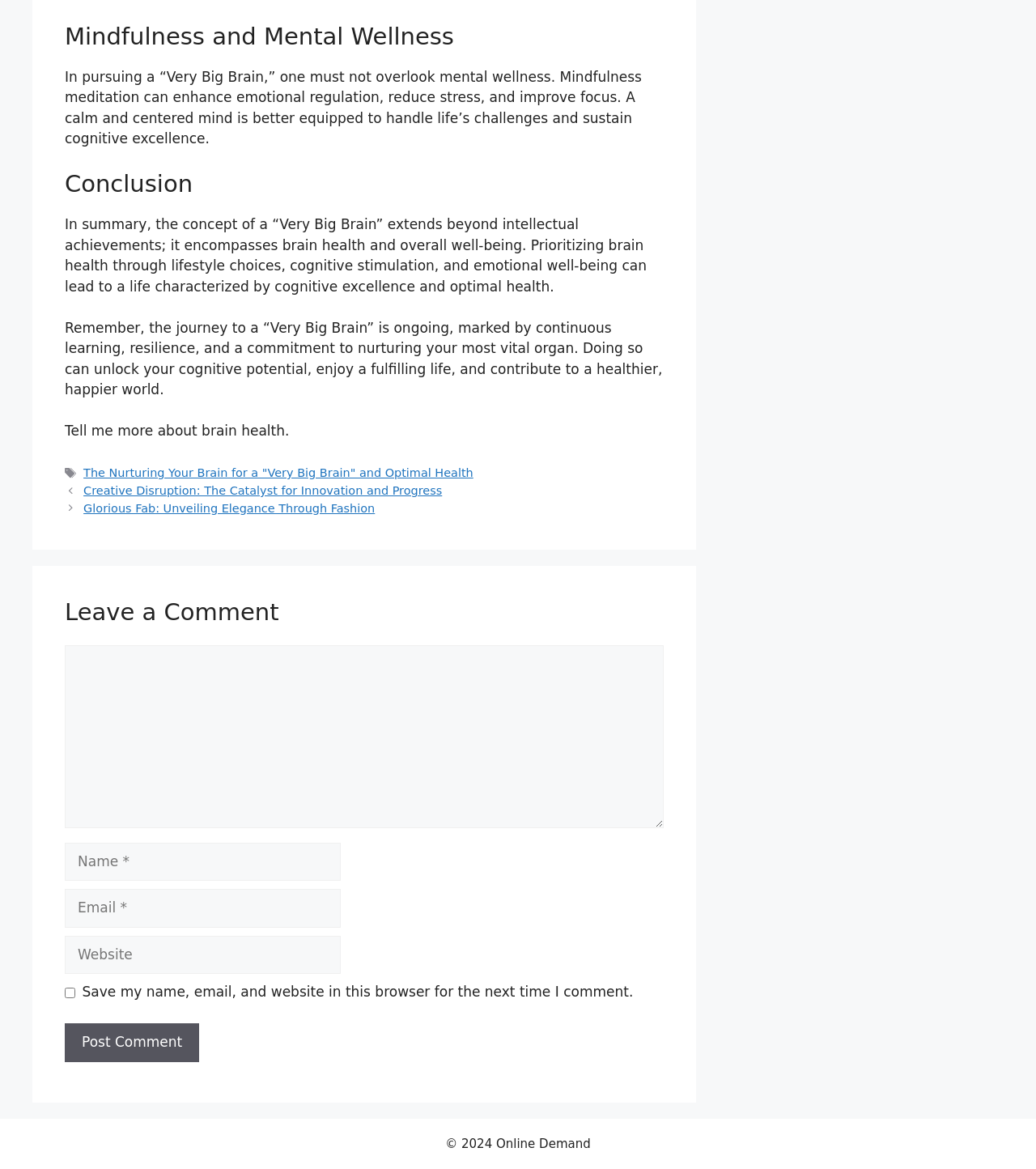Could you highlight the region that needs to be clicked to execute the instruction: "Click the button to post your comment"?

[0.062, 0.876, 0.192, 0.908]